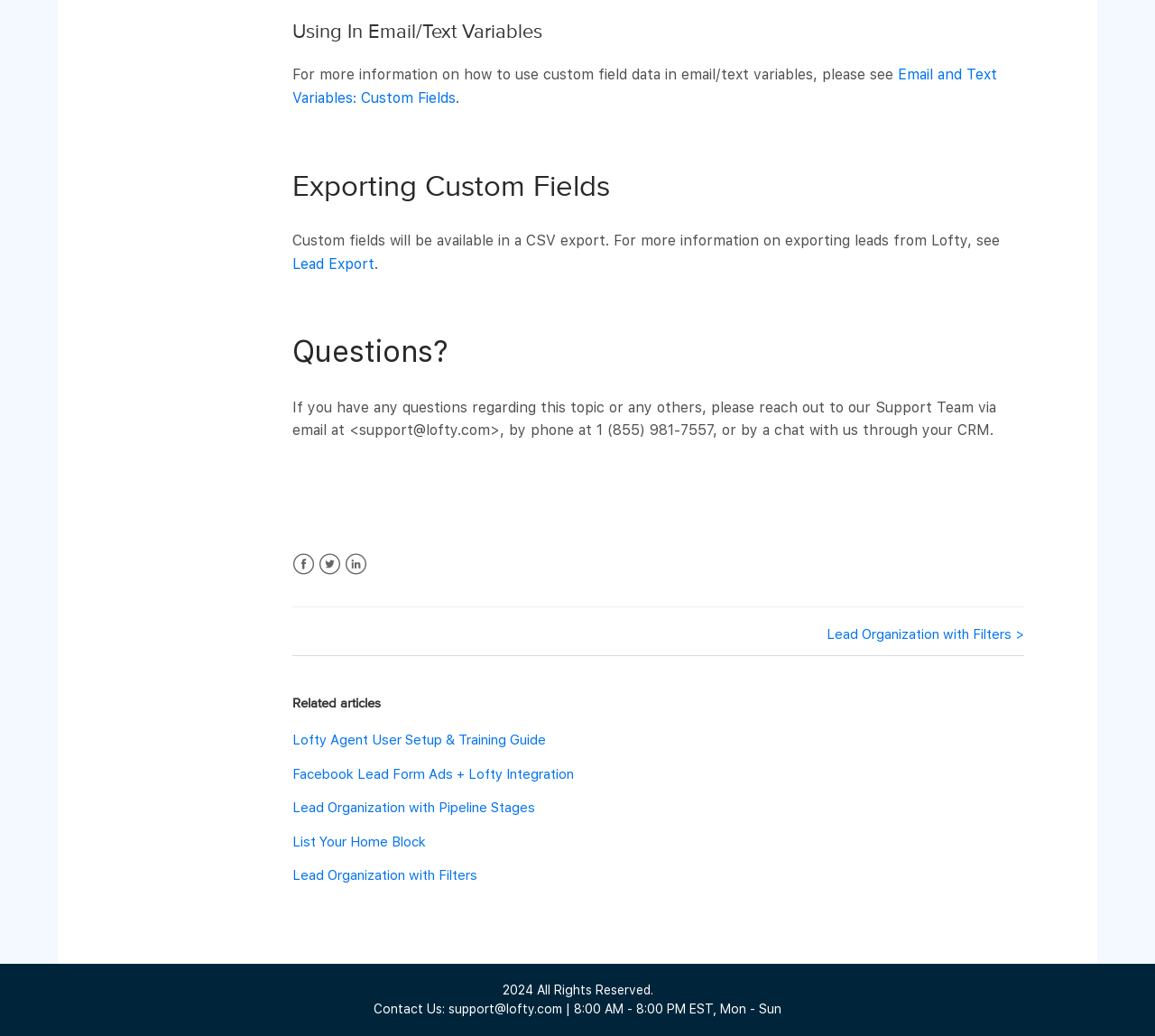Please specify the bounding box coordinates of the area that should be clicked to accomplish the following instruction: "Contact Support Team via email". The coordinates should consist of four float numbers between 0 and 1, i.e., [left, top, right, bottom].

[0.253, 0.385, 0.862, 0.424]